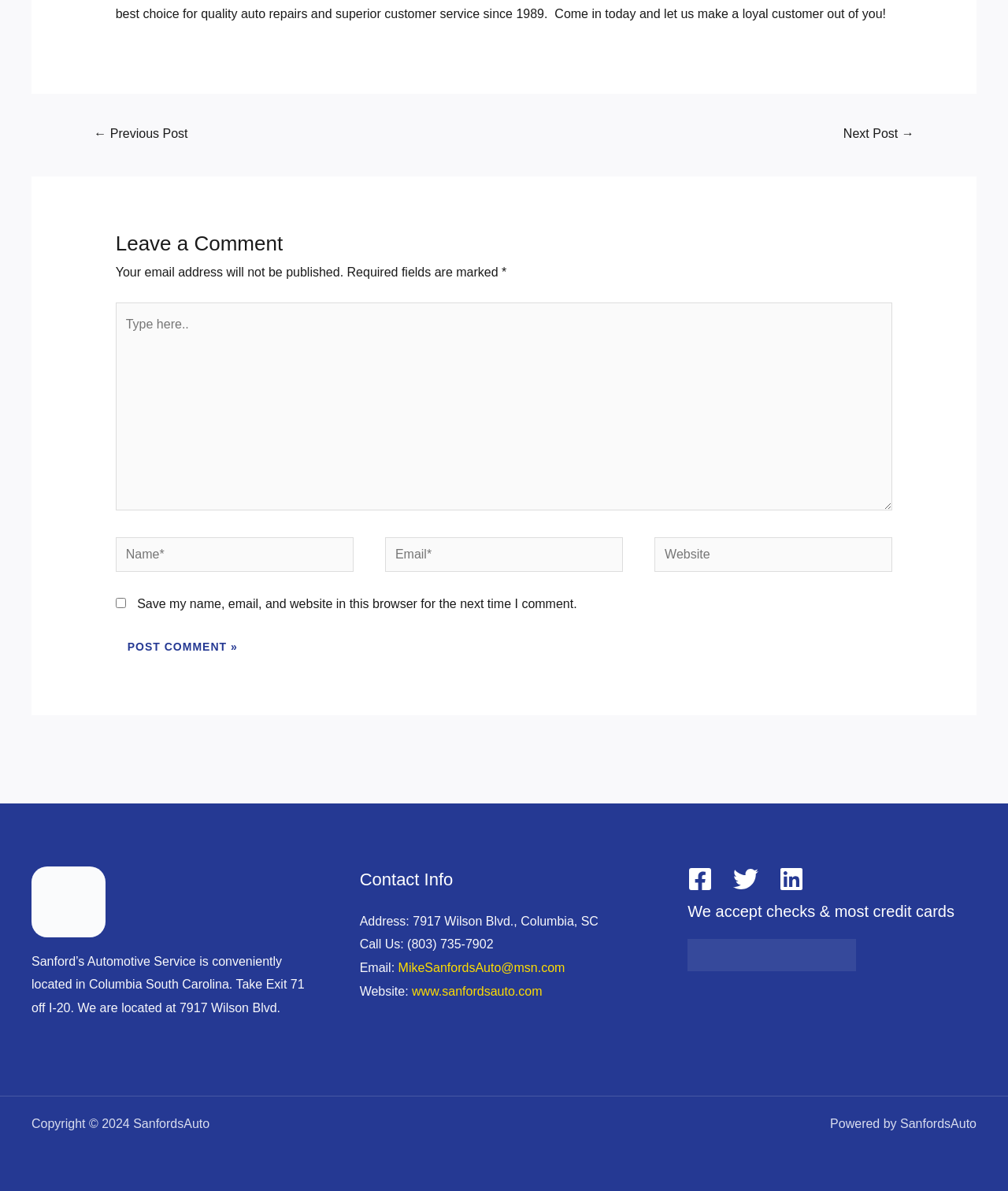Identify the bounding box coordinates for the element you need to click to achieve the following task: "Click the 'Next Post →' link". The coordinates must be four float values ranging from 0 to 1, formatted as [left, top, right, bottom].

[0.818, 0.101, 0.926, 0.126]